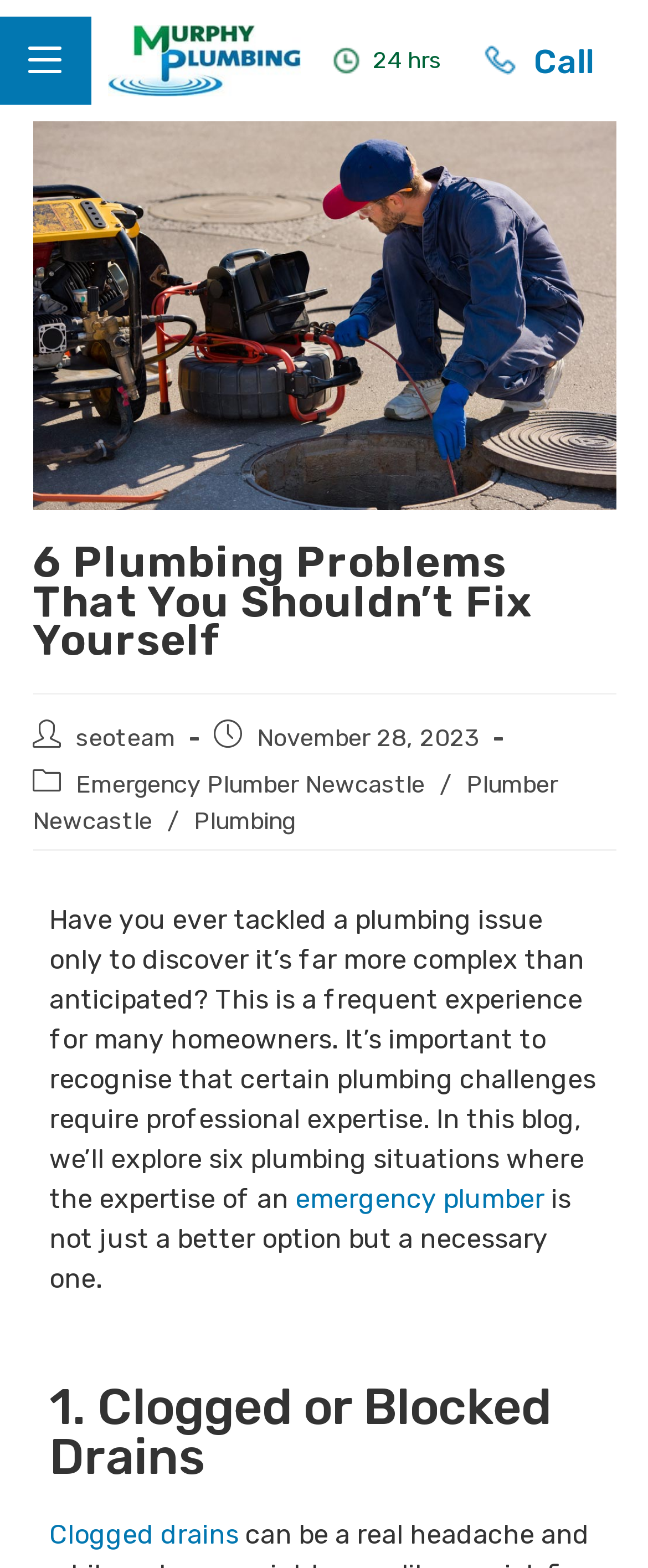Locate the bounding box coordinates of the area that needs to be clicked to fulfill the following instruction: "Read the blog about '6 Plumbing Problems That You Shouldn’t Fix Yourself'". The coordinates should be in the format of four float numbers between 0 and 1, namely [left, top, right, bottom].

[0.05, 0.347, 0.95, 0.443]